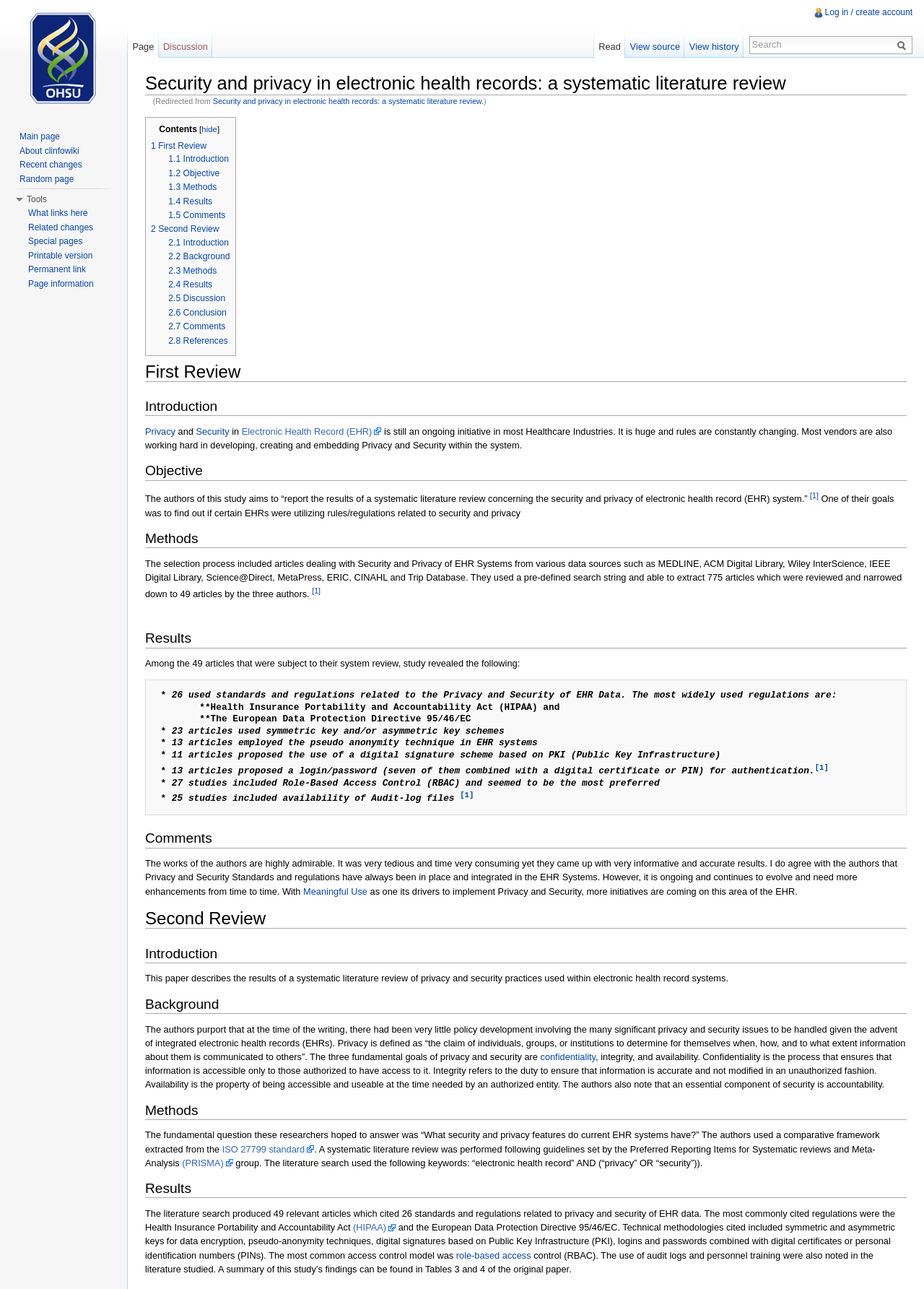Answer the question below with a single word or a brief phrase: 
What is the most widely used regulation related to the Privacy and Security of EHR Data?

HIPAA